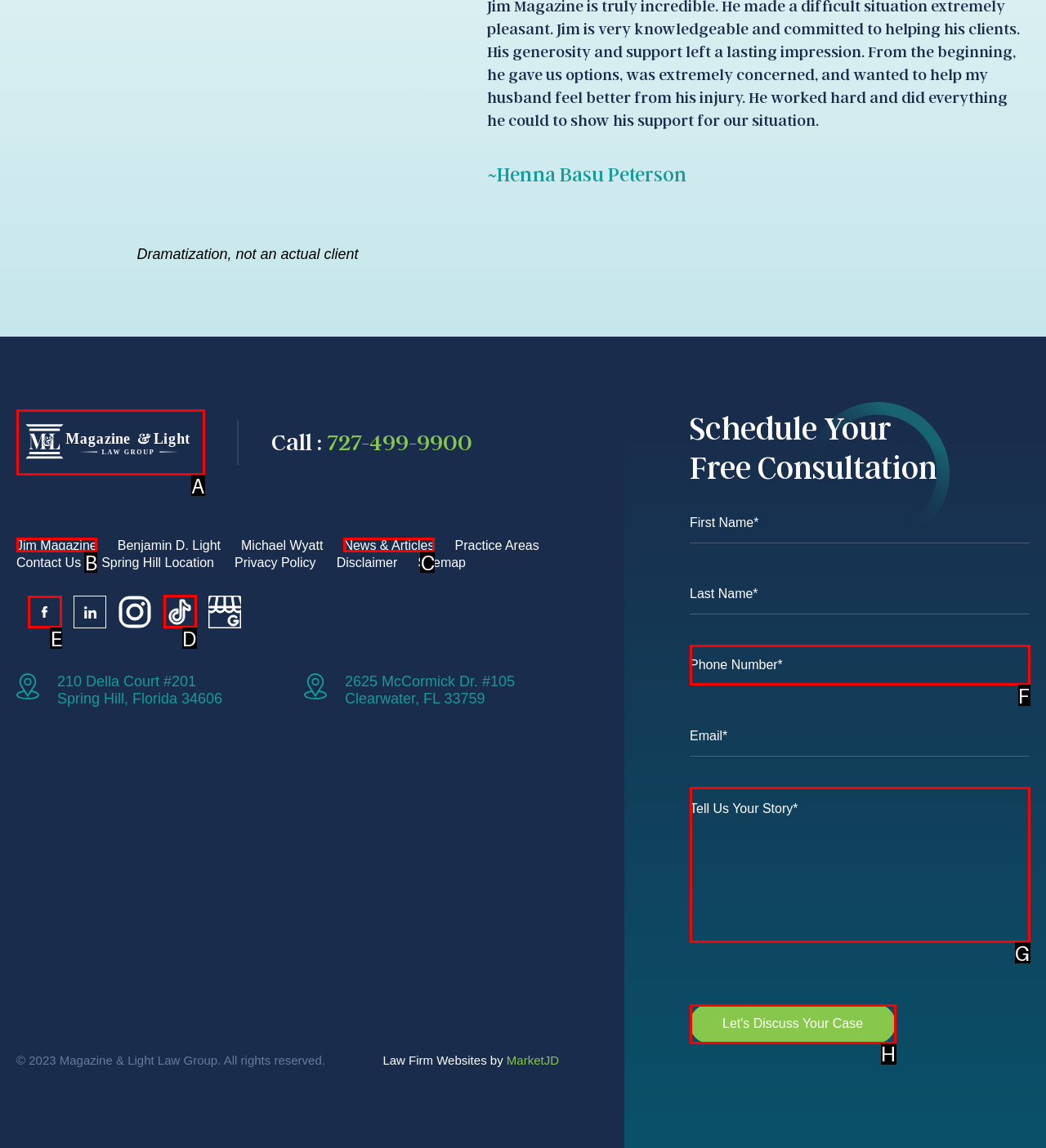Point out which HTML element you should click to fulfill the task: Click the facebook link.
Provide the option's letter from the given choices.

E